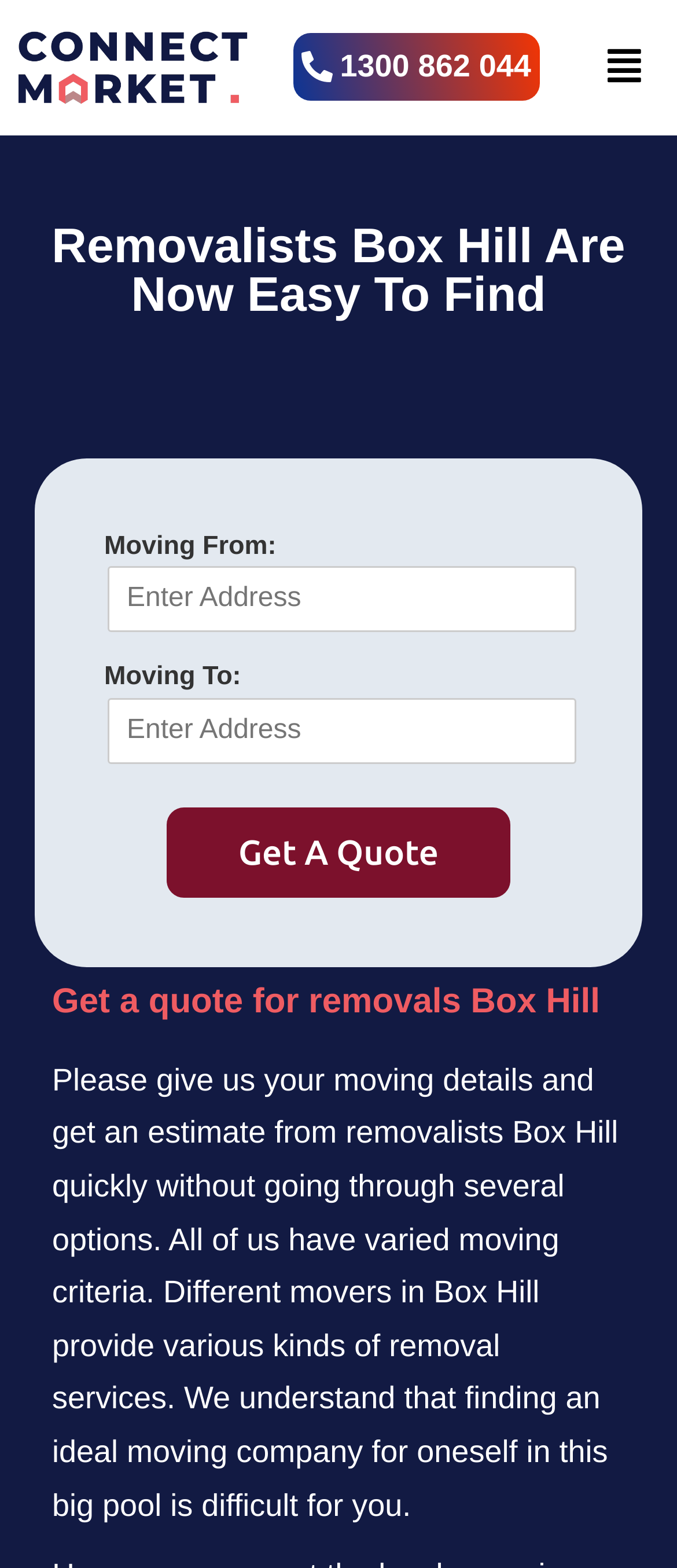Please respond in a single word or phrase: 
What is the name of the company logo displayed on the webpage?

Connect Market Logo